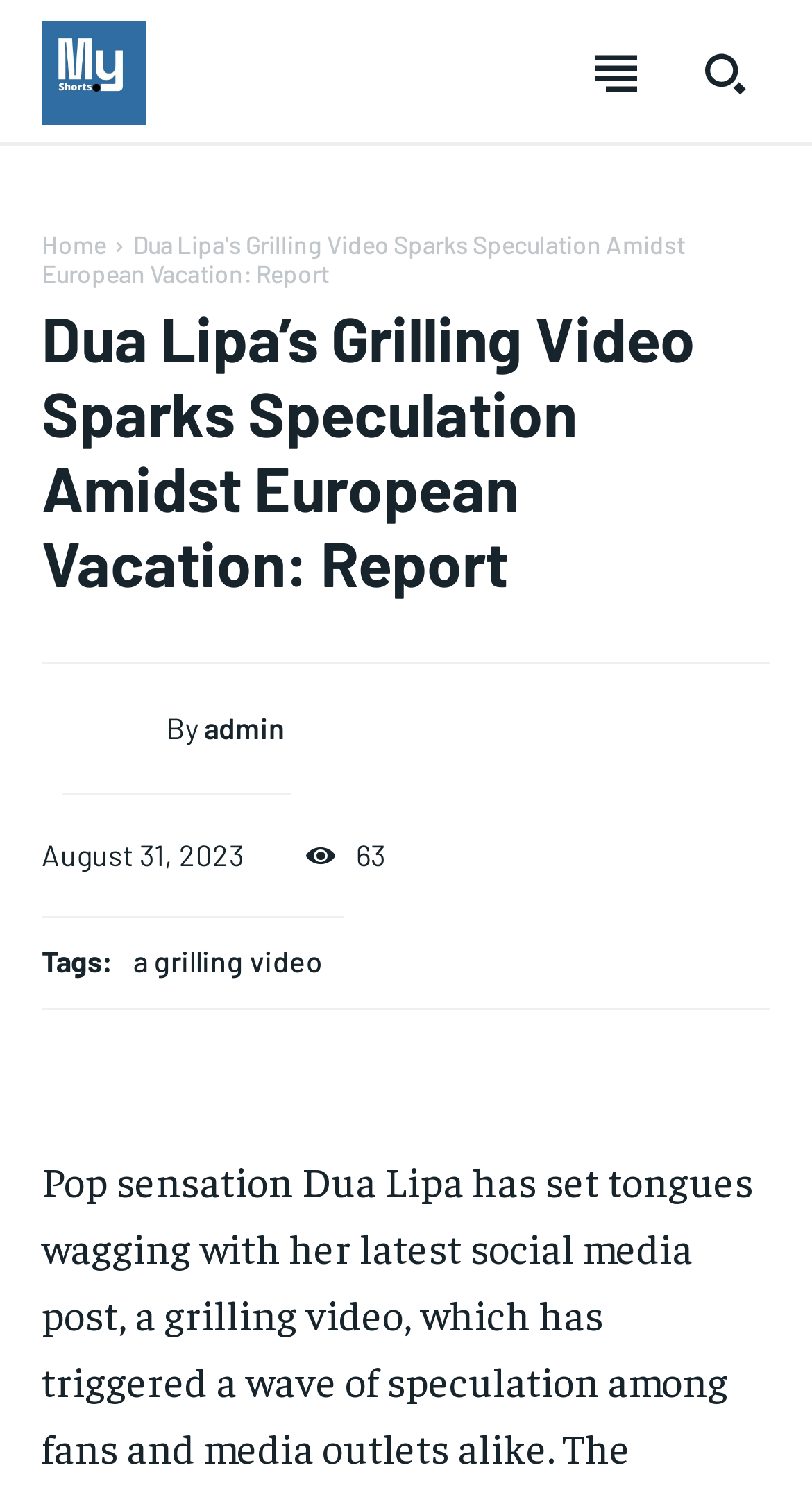What is the cost of the 1-YEAR subscription plan? Look at the image and give a one-word or short phrase answer.

$300/year